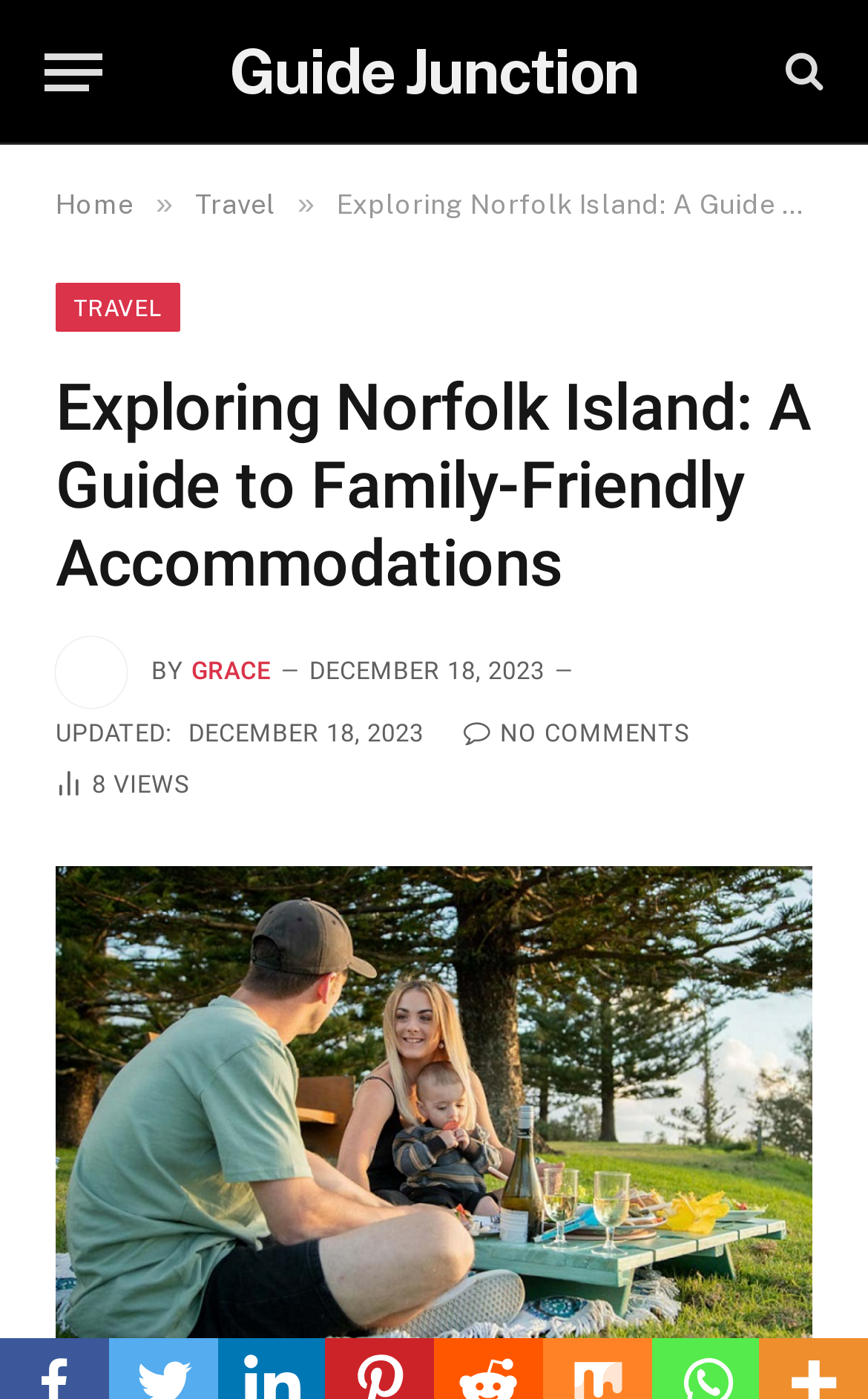Use a single word or phrase to answer the question: What is the topic of the article?

Family-Friendly Accommodations